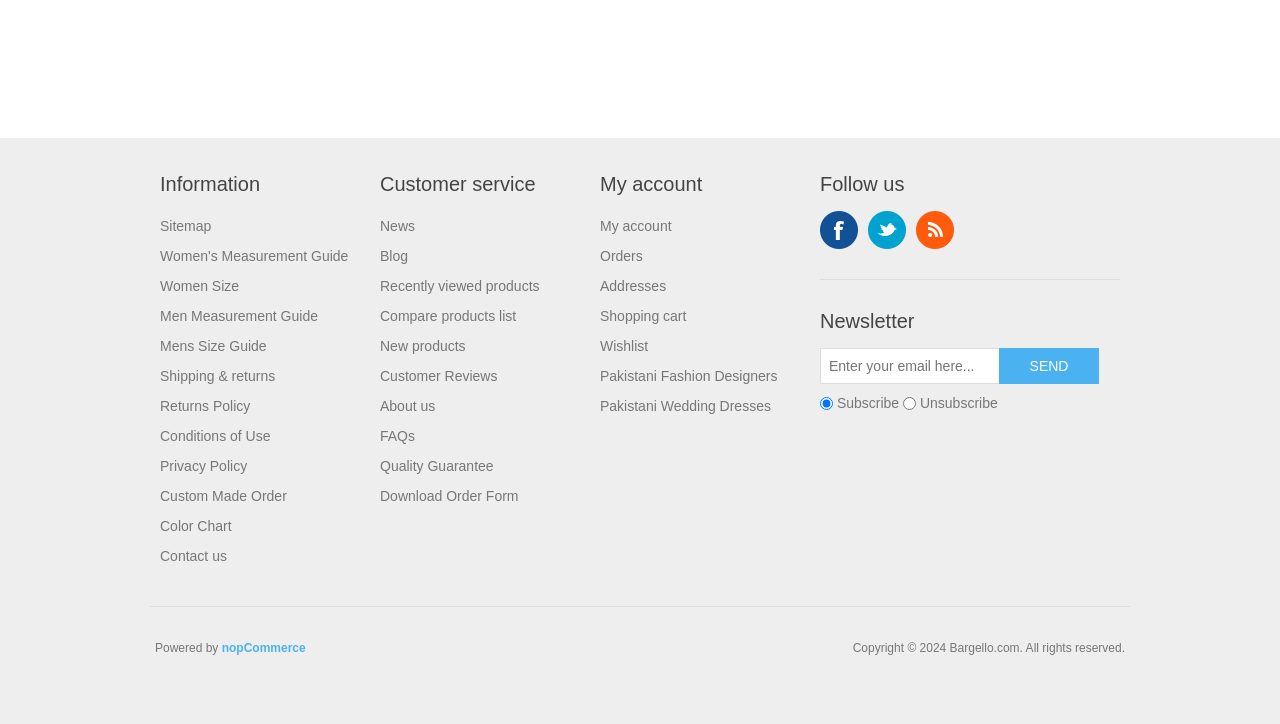Using the format (top-left x, top-left y, bottom-right x, bottom-right y), and given the element description, identify the bounding box coordinates within the screenshot: Shopping cart

[0.469, 0.426, 0.536, 0.448]